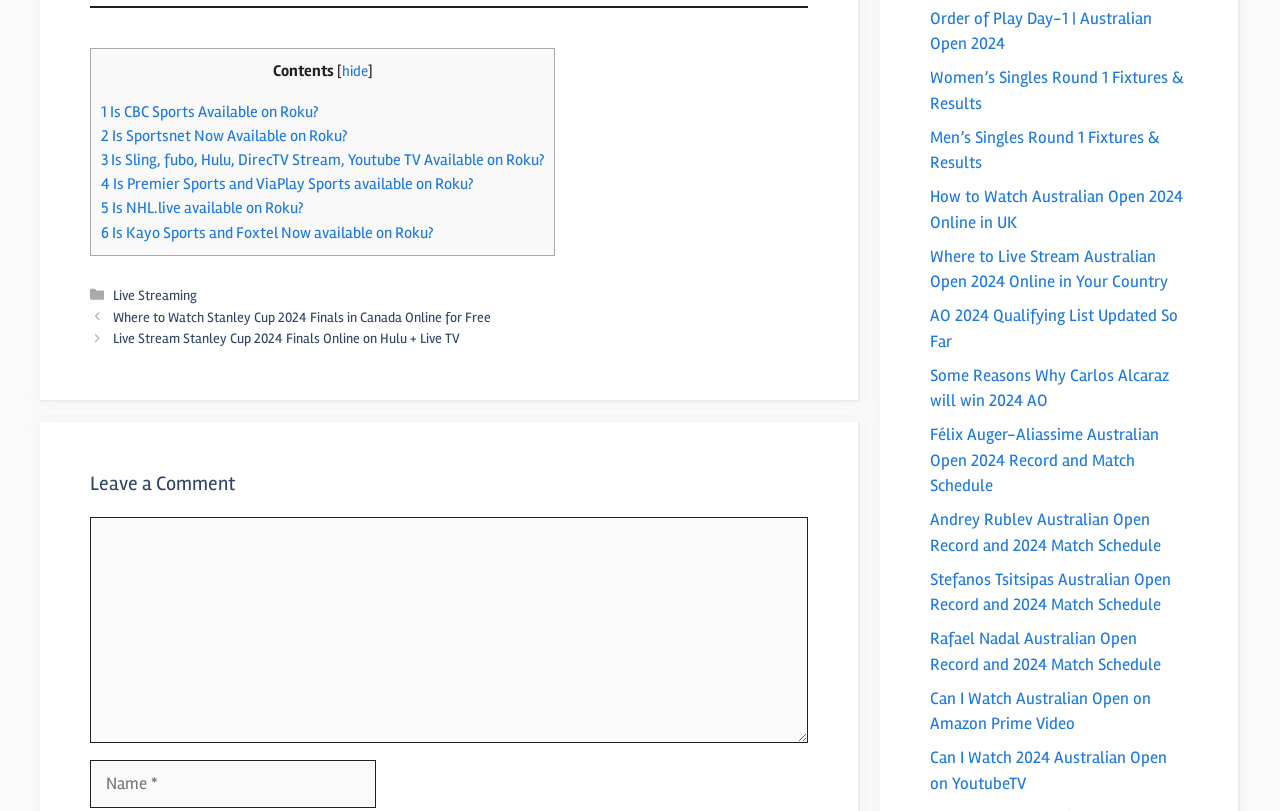Show me the bounding box coordinates of the clickable region to achieve the task as per the instruction: "Click on 'How to Watch Australian Open 2024 Online in UK'".

[0.727, 0.229, 0.924, 0.287]